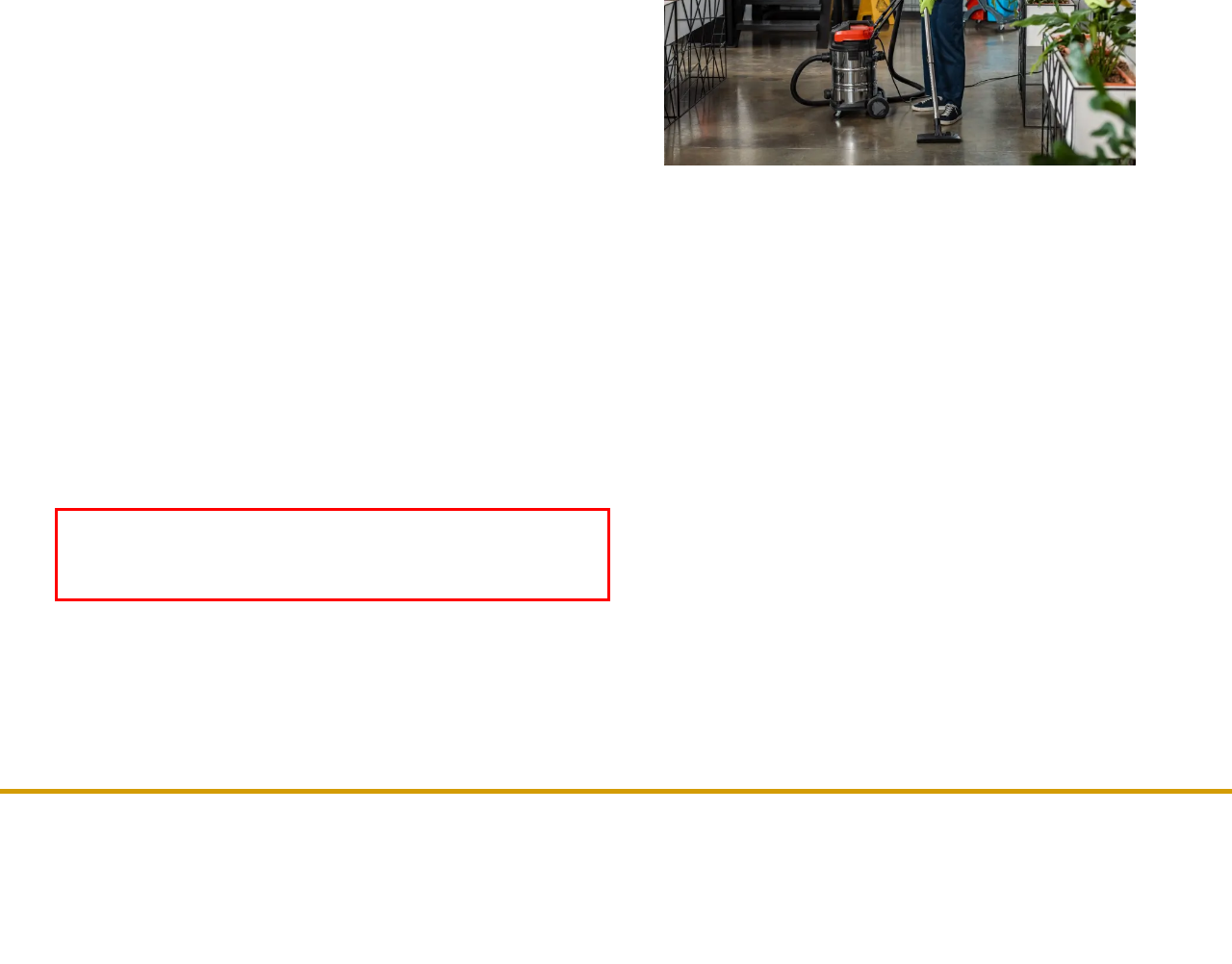Within the screenshot of the webpage, there is a red rectangle. Please recognize and generate the text content inside this red bounding box.

Picture your Duba facility operating at peak efficiency with minimal environmental impact. Our strategic planning, sustainability consulting, and compliance and risk management services help you achieve your Duba goals, promoting cost-effectiveness and responsible practices.